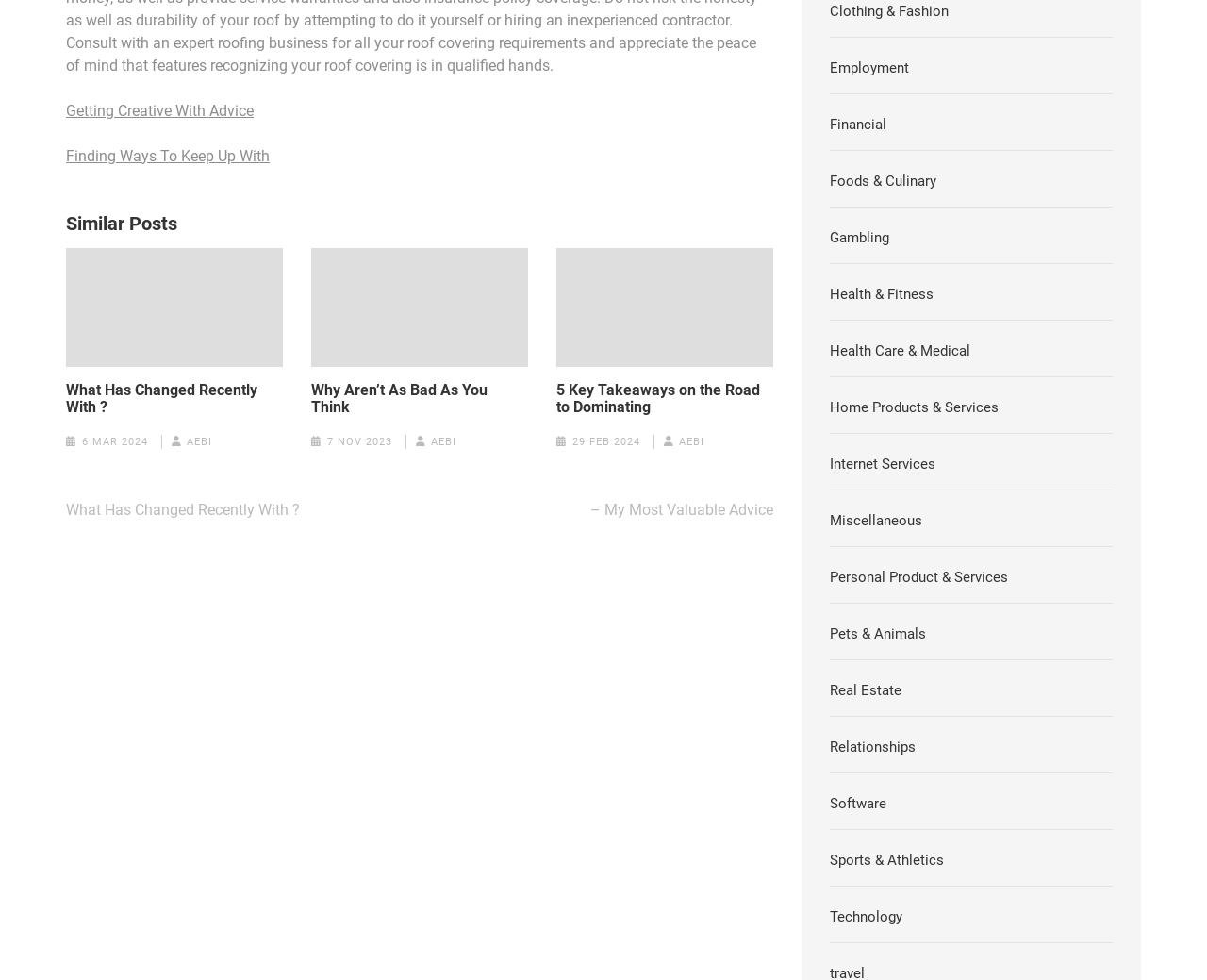Please identify the bounding box coordinates for the region that you need to click to follow this instruction: "Navigate to next page".

[0.055, 0.511, 0.248, 0.529]